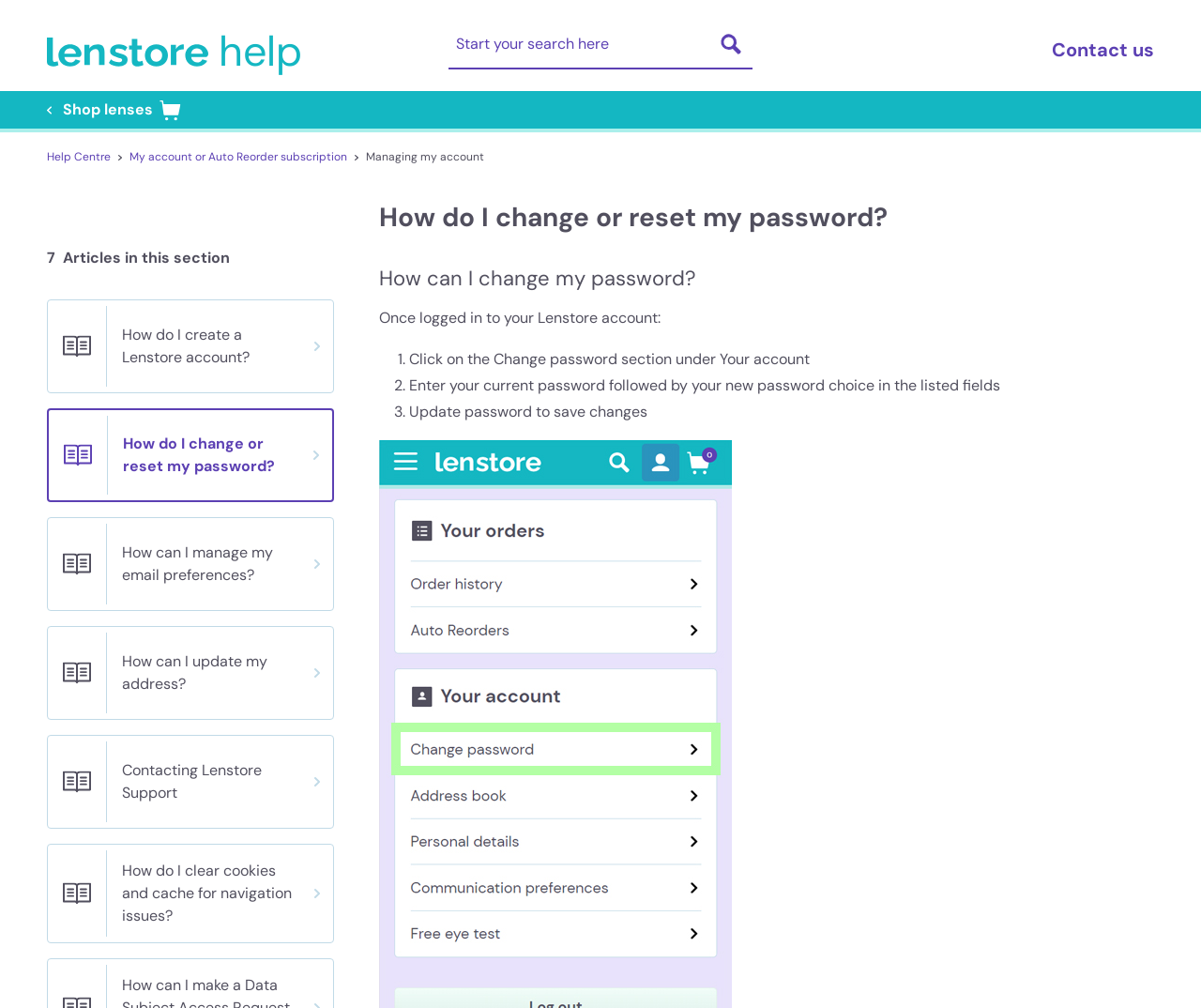Locate the coordinates of the bounding box for the clickable region that fulfills this instruction: "Search for help".

[0.373, 0.02, 0.627, 0.069]